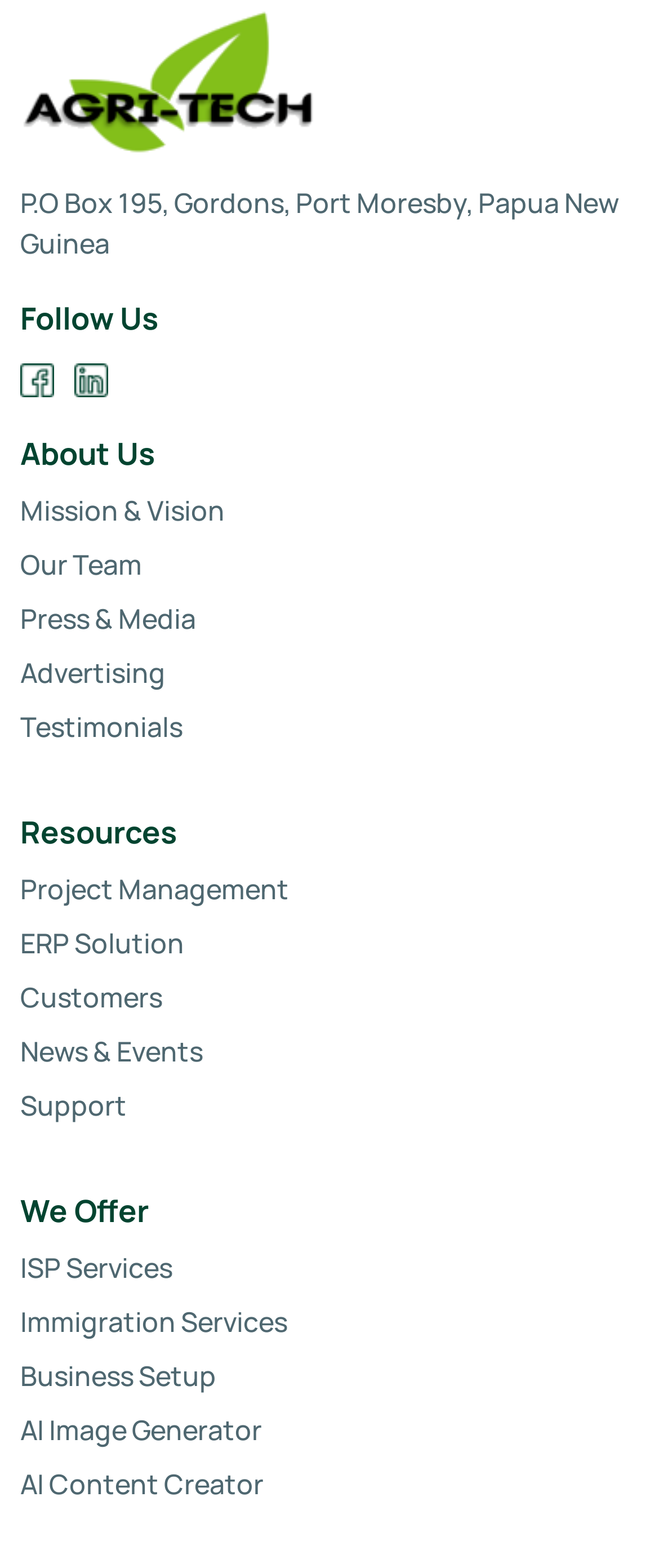What services are offered by the company?
Please answer the question as detailed as possible.

Under the 'We Offer' heading, there are five links to different services offered by the company, including ISP Services, Immigration Services, Business Setup, AI Image Generator, and AI Content Creator.